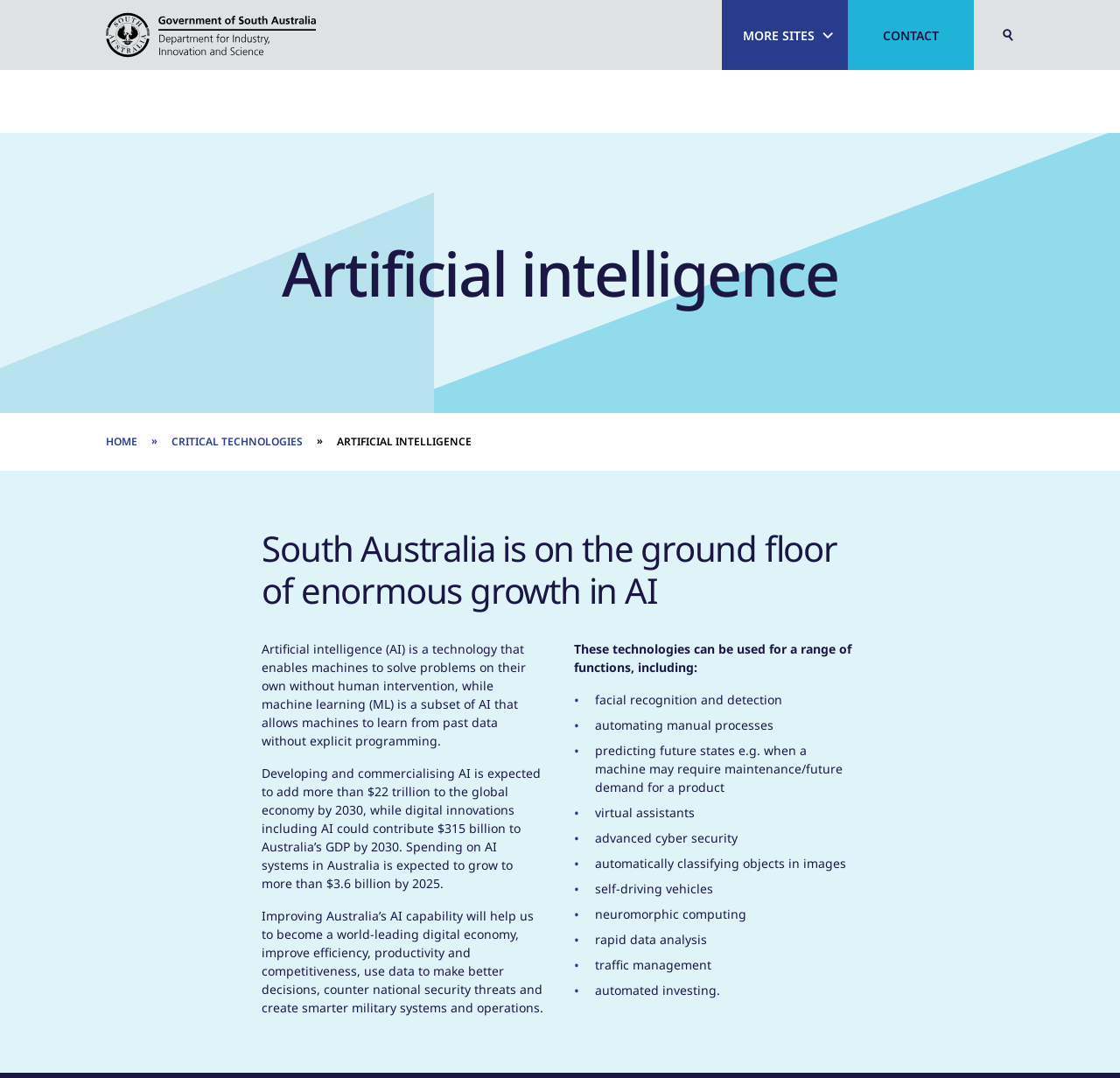Explain in detail what you observe on this webpage.

The webpage is about the Department of Industry, Innovation and Science in South Australia, focusing on supporting businesses and industries to succeed. At the top left corner, there is a "Skip navigation" link and a "Toggle High Contrast Mode" button. Next to them is the government's logo and a link to the department's website. On the top right corner, there are three buttons: "MORE SITES", "CONTACT", and an empty button.

Below the top section, there are four prominent links: "SMALL & FAMILY BUSINESS", "SKILLED + BUSINESS MIGRATION", "SA SCIENCE EXCELLENCE + INNOVATION AWARDS", and "SOUTH AUSTRALIAN CAREERS HUB". These links are arranged horizontally and take up most of the width of the page.

Underneath these links, there are four more links: "FOCUS AREAS", "PROGRAMS AND INITIATIVES", "THE DEPARTMENT", and "NEWS AND EVENTS". These links are also arranged horizontally and are positioned below the previous set of links.

The main content of the page is about artificial intelligence (AI). There is a heading "Artificial intelligence" followed by a brief introduction to AI and its potential benefits to the economy. The text explains that AI can be used for various functions, including facial recognition, automating manual processes, predicting future states, and more. These functions are listed in a vertical column, with each item on a new line.

The page has a clean and organized structure, with clear headings and concise text. There are no images on the page except for the government's logo.